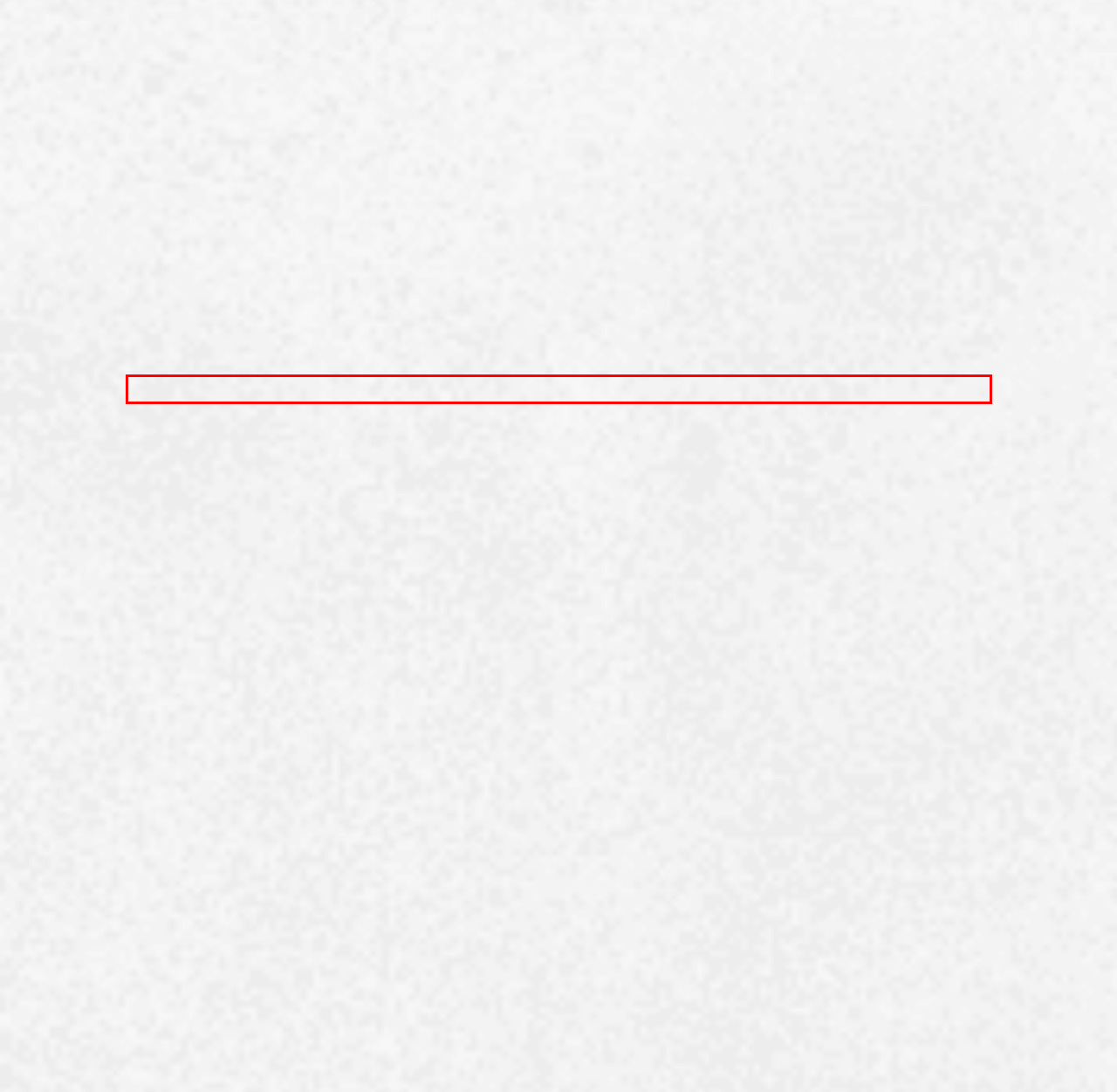Please analyze the screenshot of a webpage and extract the text content within the red bounding box using OCR.

In “The Reality of the Gesture”, the latest post in the series on gesture, Mila Khyentse talks about the real nature of gesture, of action.